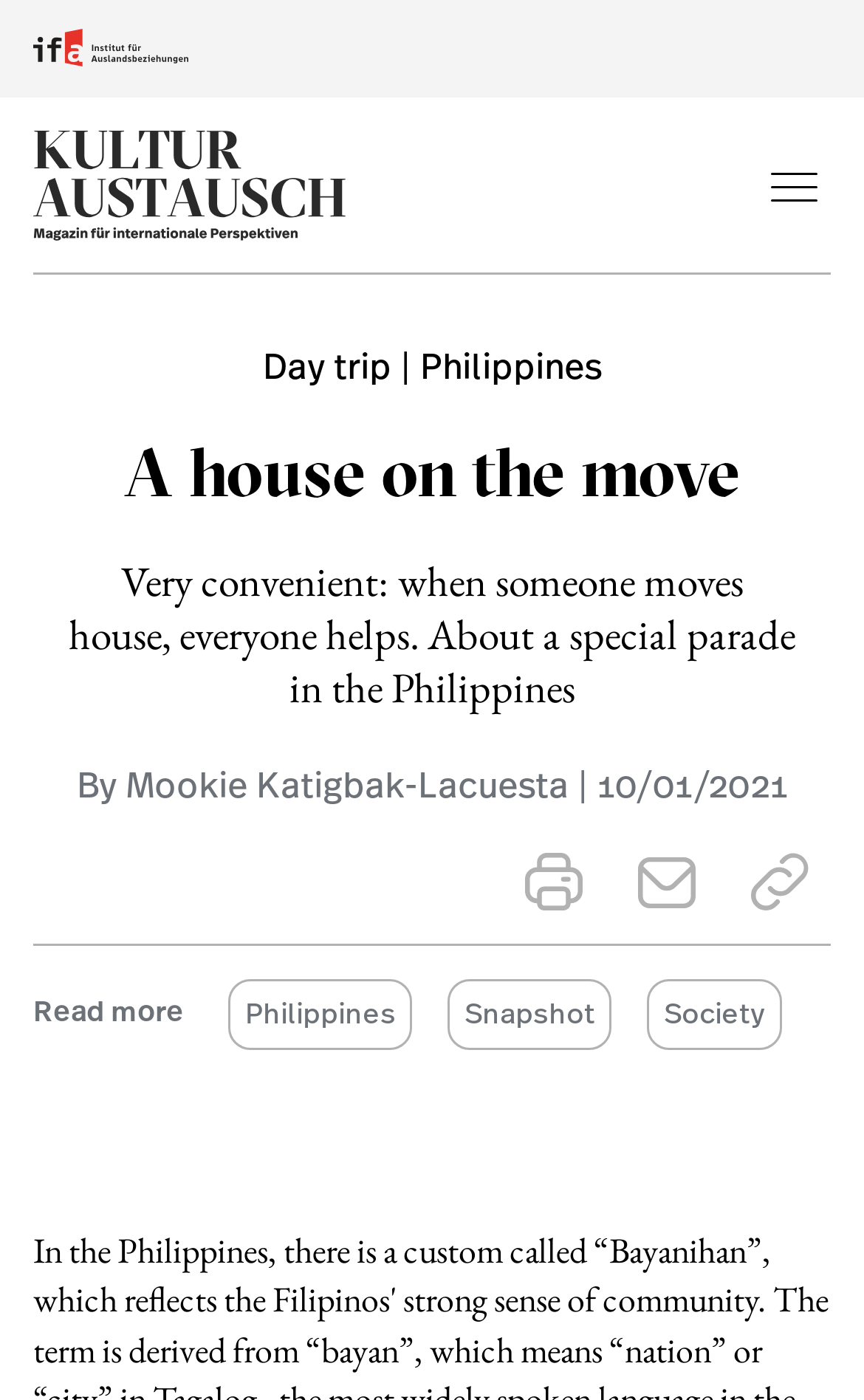Generate a comprehensive caption for the webpage you are viewing.

This webpage is about a cultural exchange program, specifically featuring an article about a special parade in the Philippines. At the top left corner, there is a logo of the Institut für Auslandsbeziehungen, accompanied by a link to the start page. Next to it, there is a link to jump to the main content and another link to jump to the search.

On the top right corner, there is a button labeled "Menü" with an accompanying image. Below it, there is a header section that spans the entire width of the page. Within this section, there is a heading that reads "A house on the move" and a subheading that summarizes the article, "Very convenient: when someone moves house, everyone helps. About a special parade in the Philippines". The author's name, "Mookie Katigbak-Lacuesta", is mentioned, along with the date "10/01/2021".

Below the header section, there are three links with accompanying images, likely representing social media sharing options. A horizontal separator line divides the page, followed by a "Read more" button. There are three links to related topics: "Philippines", "Snapshot", and "Society".